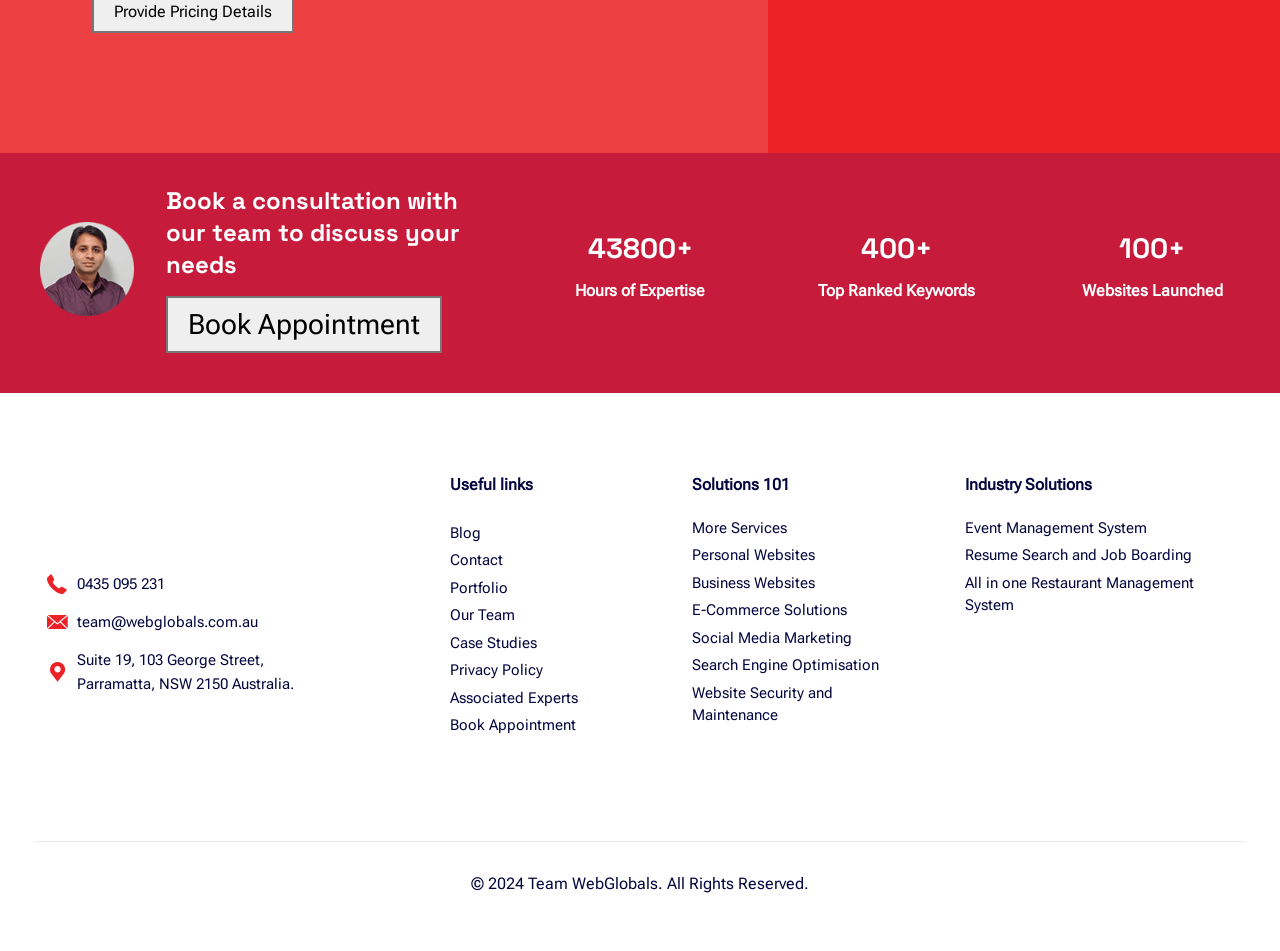Determine the bounding box coordinates of the section to be clicked to follow the instruction: "Visit the team's LinkedIn page". The coordinates should be given as four float numbers between 0 and 1, formatted as [left, top, right, bottom].

[0.213, 0.755, 0.238, 0.789]